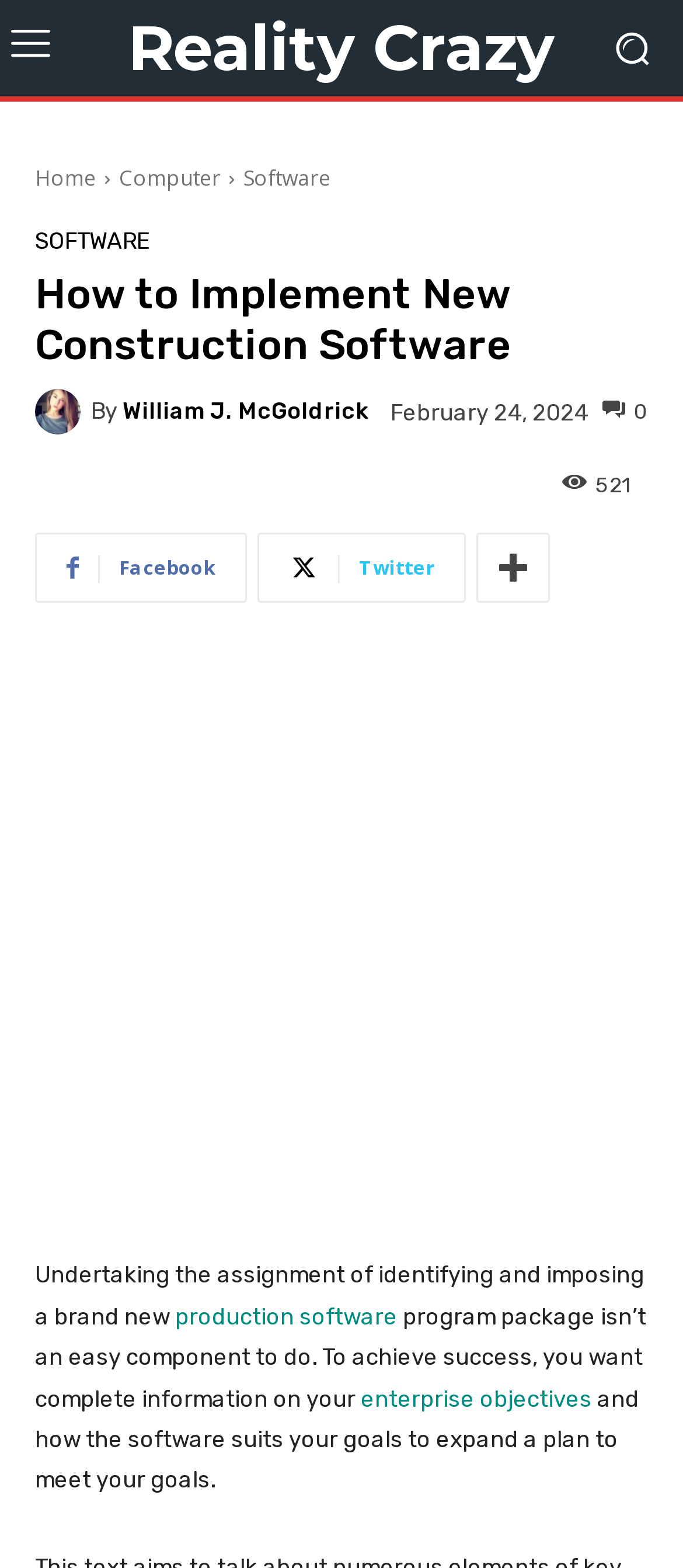Identify the bounding box coordinates of the section to be clicked to complete the task described by the following instruction: "Click on the 'enterprise objectives' link". The coordinates should be four float numbers between 0 and 1, formatted as [left, top, right, bottom].

[0.528, 0.883, 0.867, 0.9]